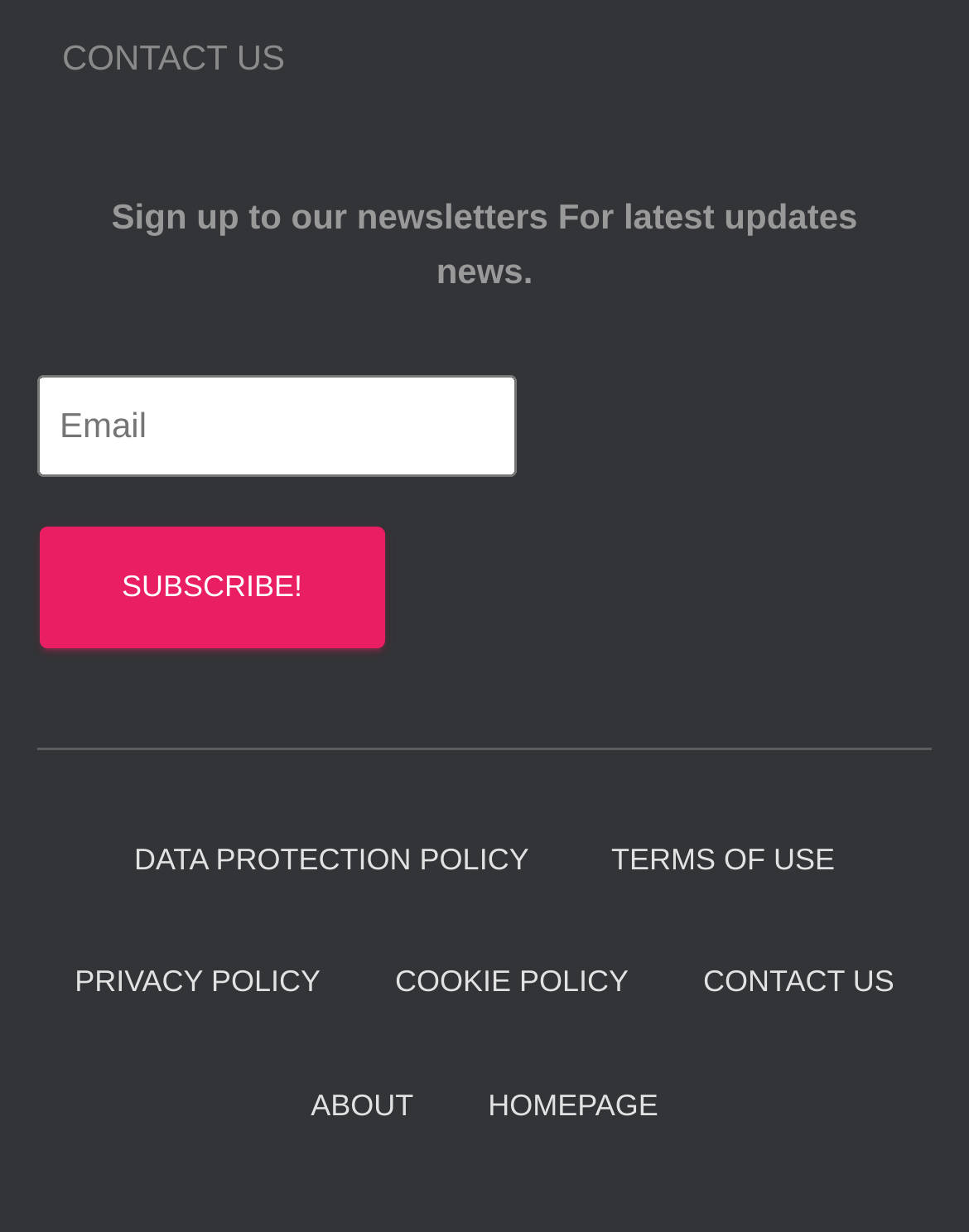What is the text on the 'Subscribe!' button?
Provide a detailed answer to the question, using the image to inform your response.

The 'Subscribe!' button has a child element, a StaticText element, which contains the text 'SUBSCRIBE!'.